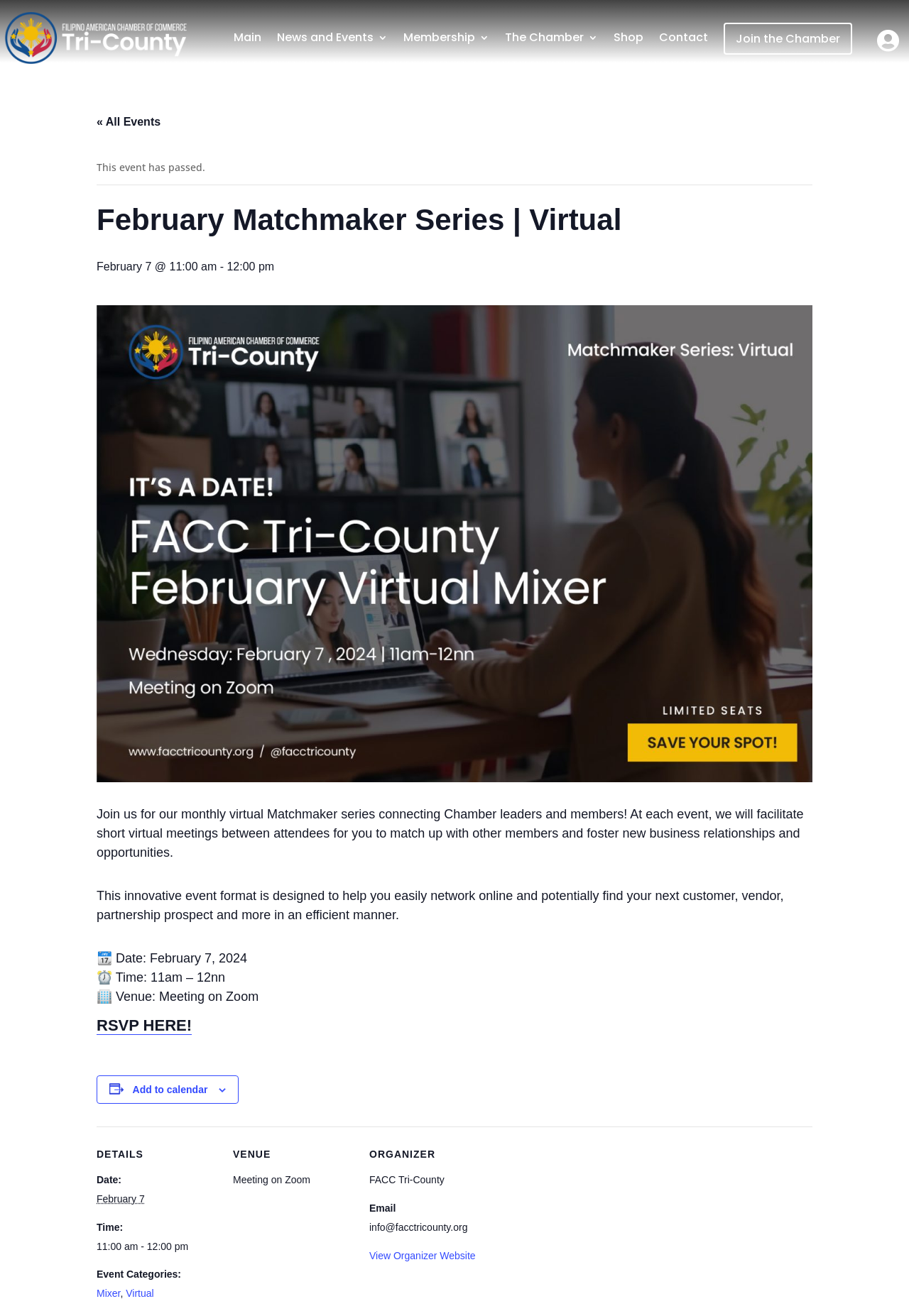Using floating point numbers between 0 and 1, provide the bounding box coordinates in the format (top-left x, top-left y, bottom-right x, bottom-right y). Locate the UI element described here: Most Popular Authors

None